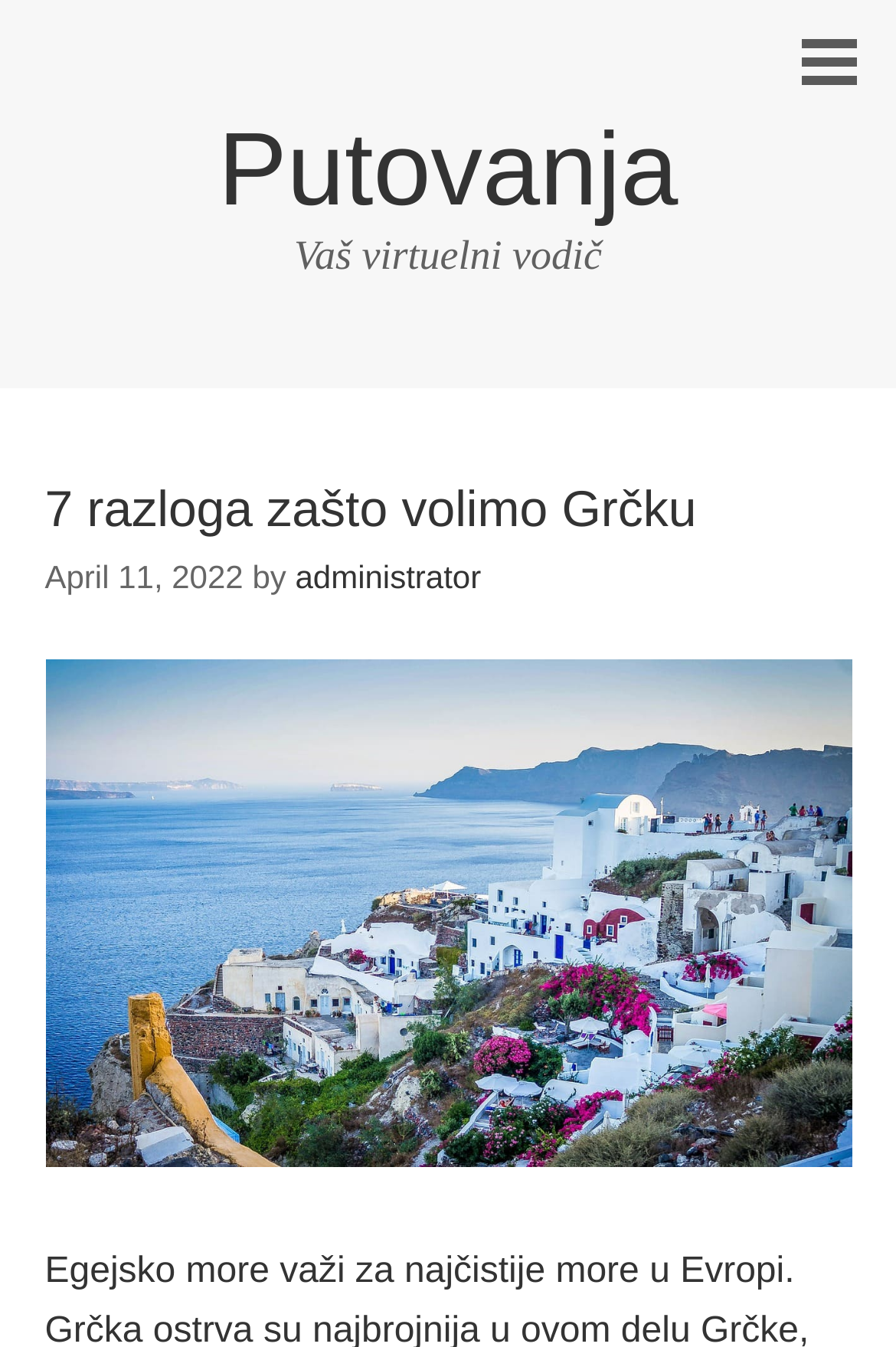Given the element description: "administrator", predict the bounding box coordinates of the UI element it refers to, using four float numbers between 0 and 1, i.e., [left, top, right, bottom].

[0.329, 0.414, 0.537, 0.442]